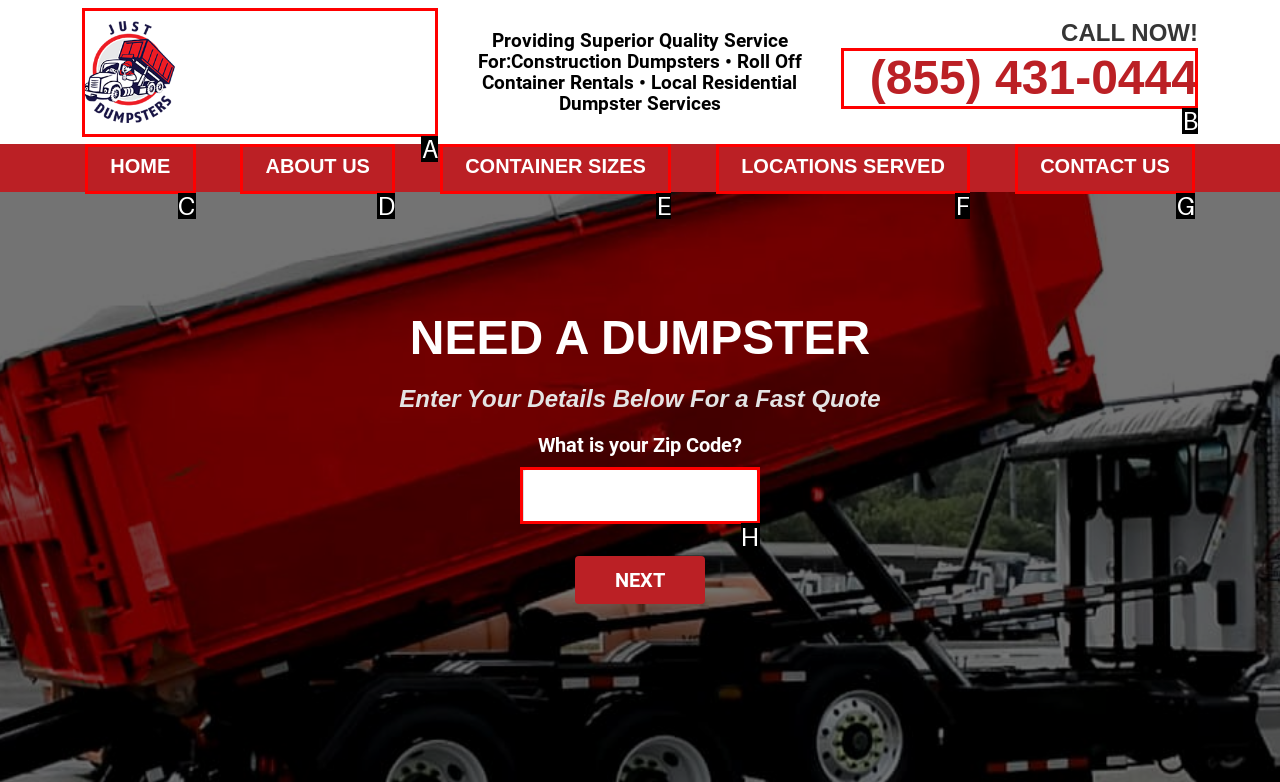Which UI element should be clicked to perform the following task: Enter your zip code? Answer with the corresponding letter from the choices.

H